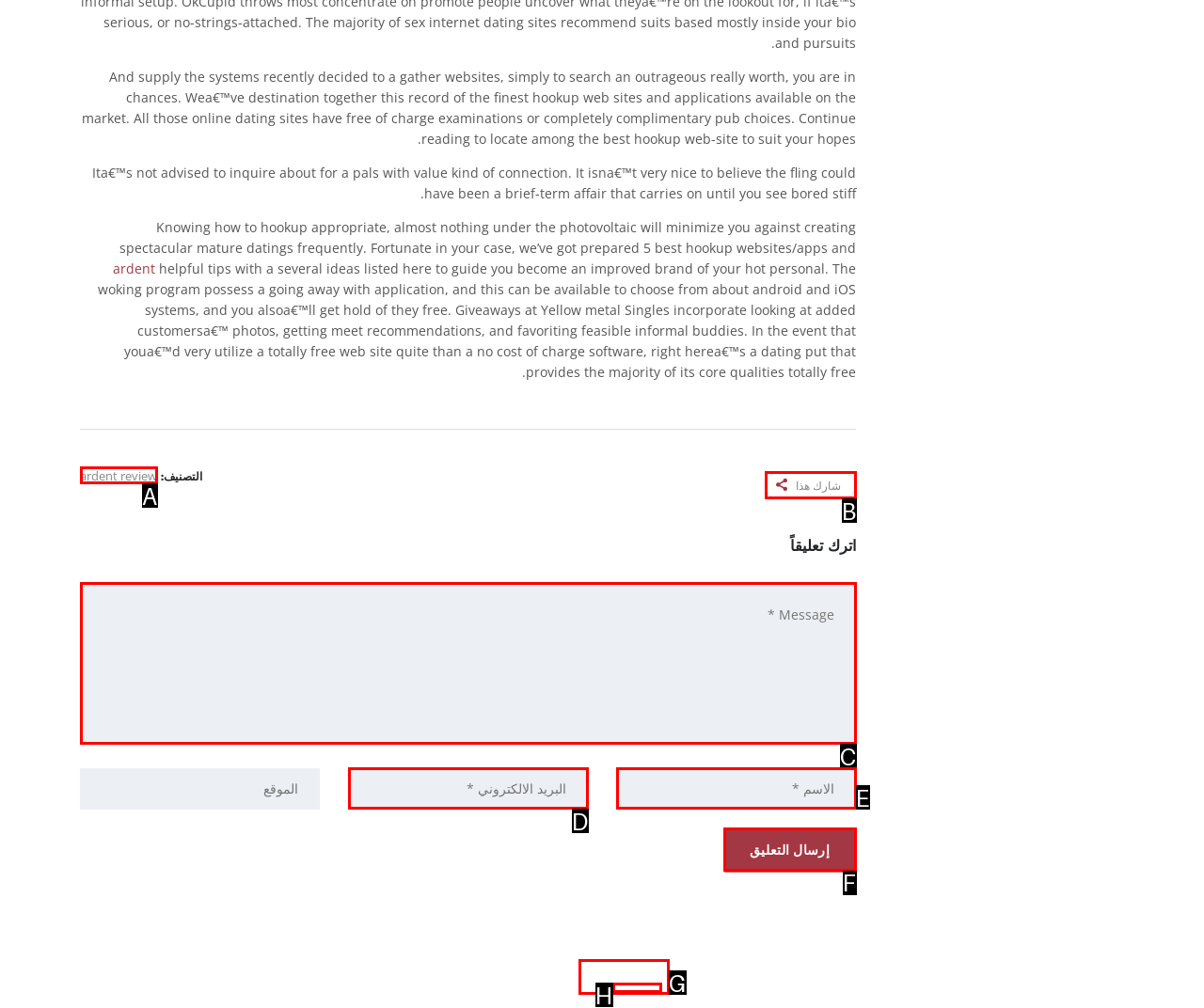Pick the option that should be clicked to perform the following task: Click the 'إرسال التعليق' button
Answer with the letter of the selected option from the available choices.

F